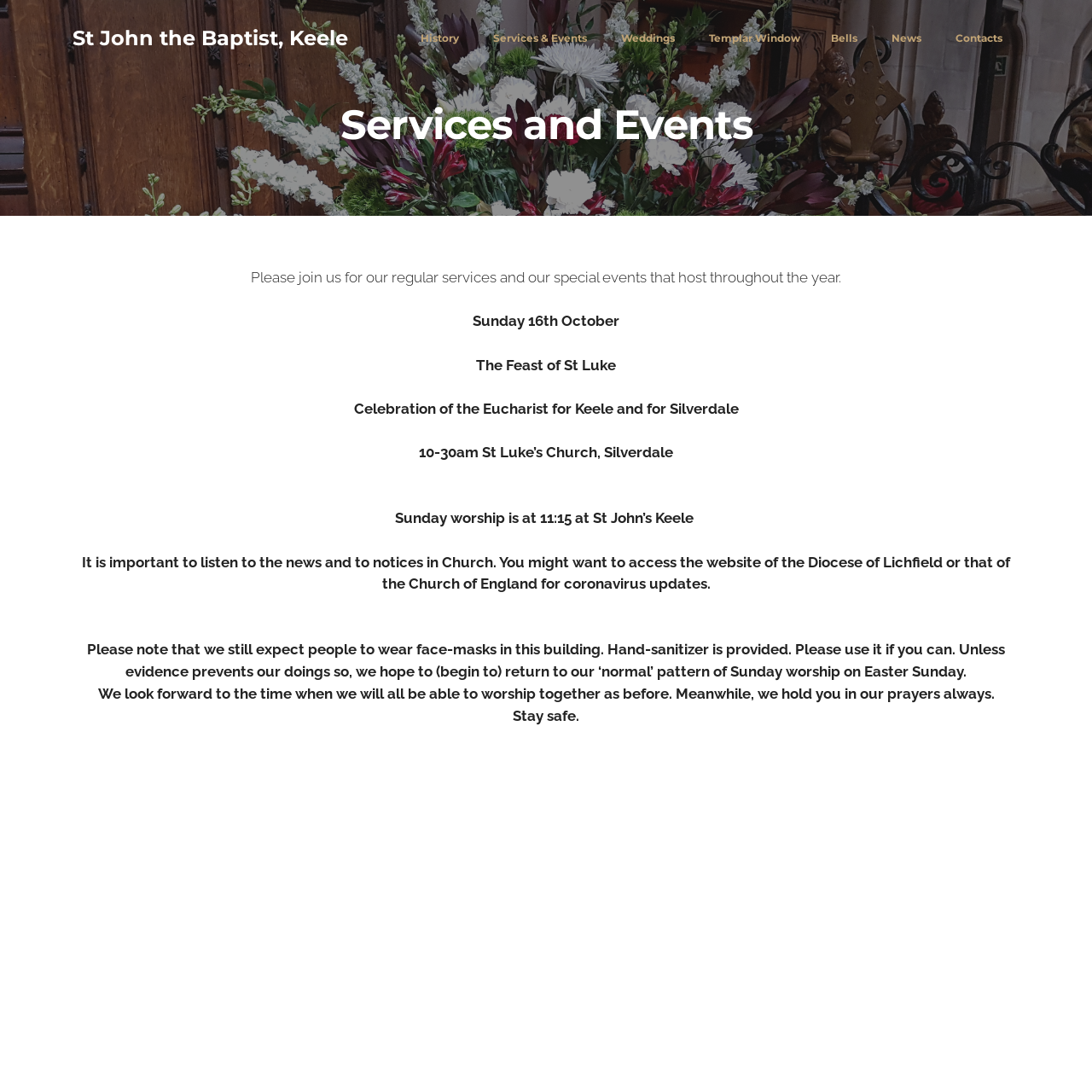Give a full account of the webpage's elements and their arrangement.

The webpage is about Events, specifically related to St John the Baptist, Keele. At the top, there is a navigation menu with 7 links: St John the Baptist, Keele, History, Services & Events, Weddings, Templar Window, Bells, and News, followed by Contacts. 

Below the navigation menu, there is a heading "Services and Events" in the middle of the page. Underneath the heading, there is a brief introduction to the regular services and special events hosted throughout the year.

The main content of the page is about upcoming events. There is an event on Sunday 16th October, which is The Feast of St Luke, with a Celebration of the Eucharist for Keele and for Silverdale at 10:30 am at St Luke’s Church, Silverdale. Additionally, there is a note about Sunday worship at 11:15 am at St John’s Keele.

Further down the page, there are some important notices and updates. One notice reminds visitors to listen to the news and notices in Church, and to access the website of the Diocese of Lichfield or that of the Church of England for coronavirus updates. Another notice informs visitors that face-masks are still required in the building, and hand-sanitizer is provided. The page also expresses the hope to return to the normal pattern of Sunday worship on Easter Sunday.

Finally, there is a message expressing the hope to worship together as before, with a closing note to "Stay safe."